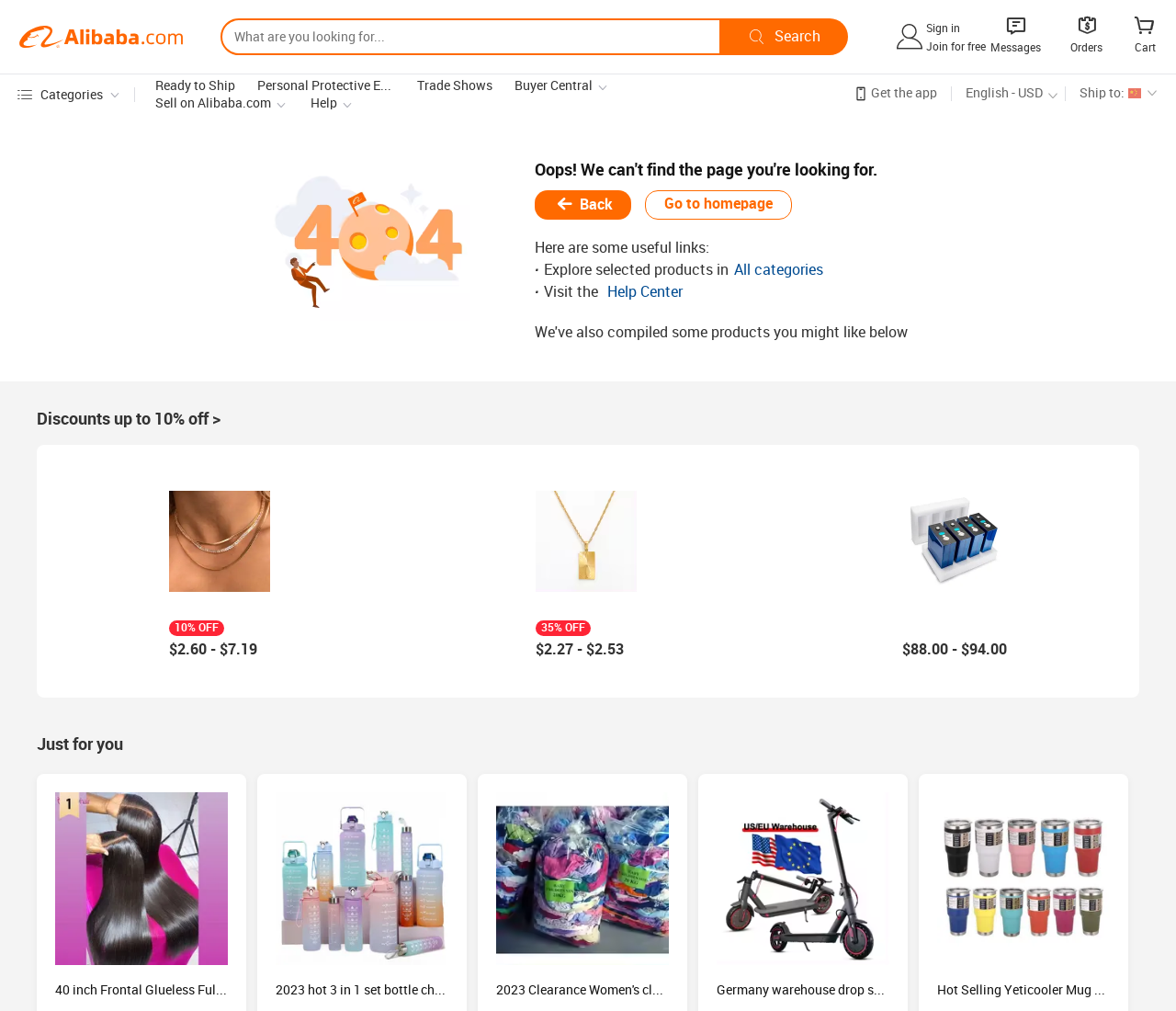Locate the bounding box of the user interface element based on this description: "Alibaba.com".

[0.016, 0.019, 0.156, 0.054]